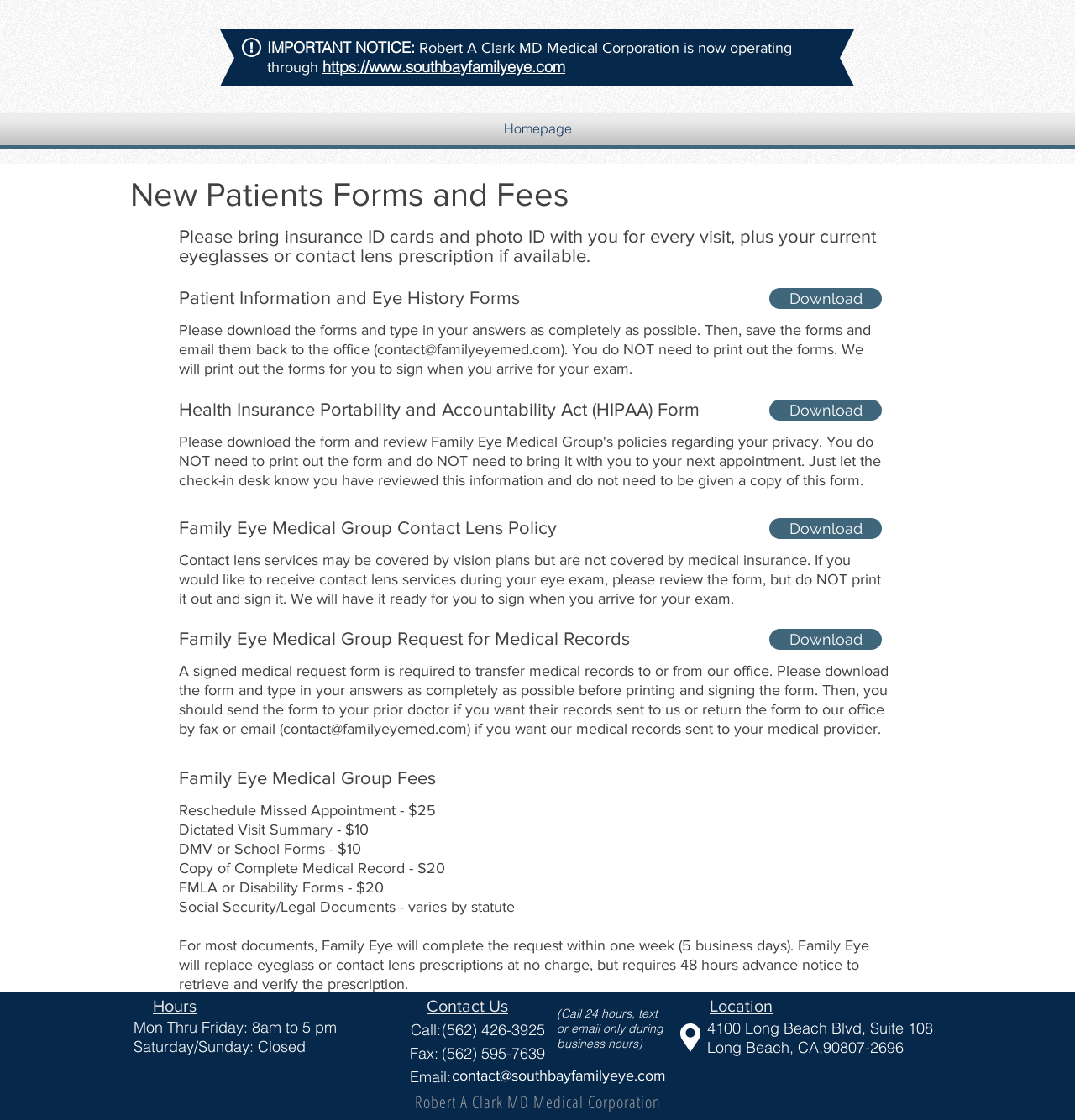Please answer the following question using a single word or phrase: 
What is the purpose of the 'Health Insurance Portability and Accountability Act (HIPAA) Form'?

To review Family Eye Medical Group's policies regarding privacy